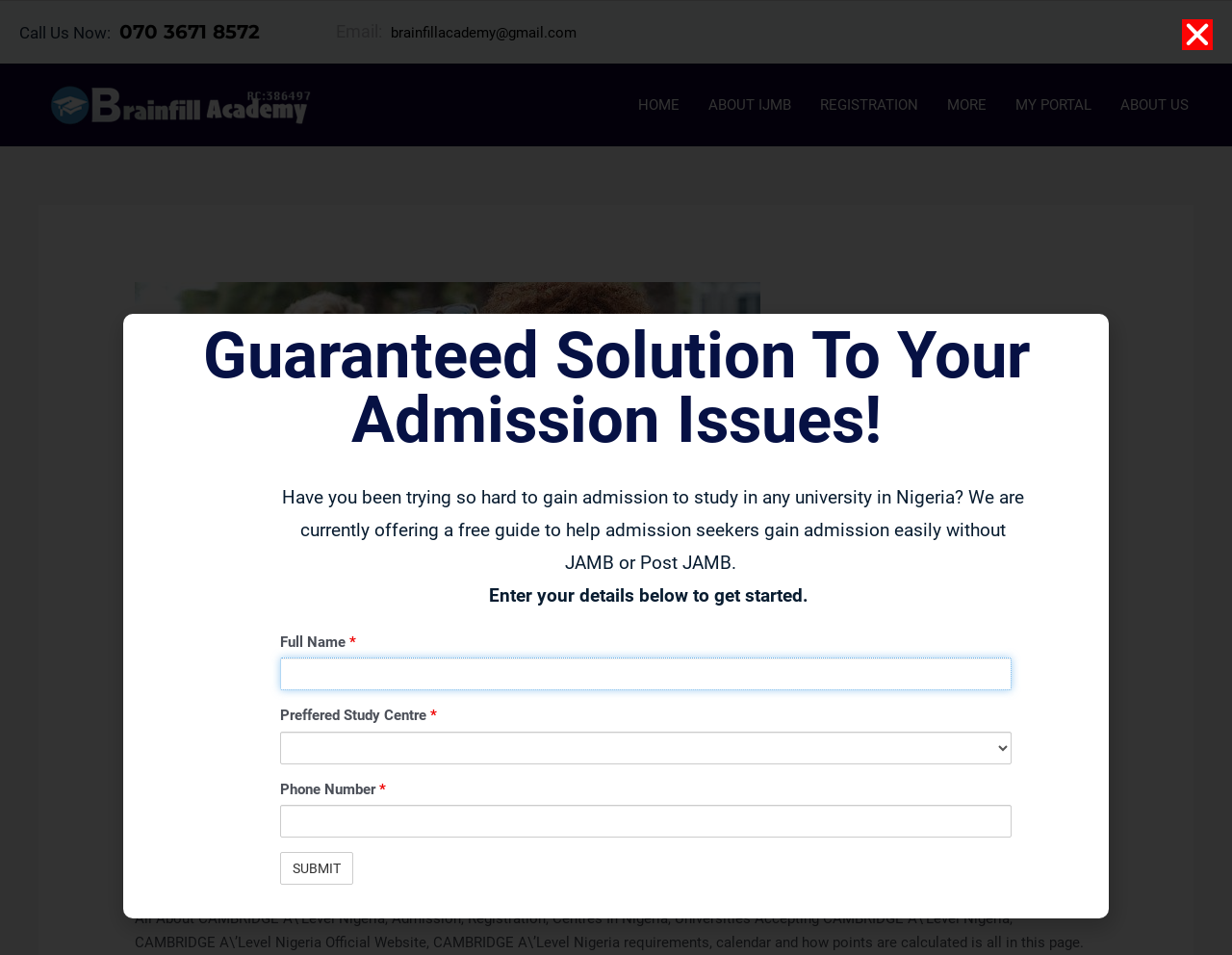Create an in-depth description of the webpage, covering main sections.

The webpage is about the Cambridge Advanced Level Programme, specifically the Cambridge A'Level Nigeria. At the top left corner, there is a call-to-action heading "Call Us Now: 070 3671 8572" with a link to make a call. Next to it, there is an email address "brainfillacademy@gmail.com" displayed as a heading. On the top right corner, there is a Facebook button and a logo image of "bfa-logo33".

Below the top section, there is a navigation menu with links to different pages, including "HOME", "ABOUT IJMB", "REGISTRATION", "MORE", "MY PORTAL", and "ABOUT US". The menu spans across the entire width of the page.

In the main content area, there is a large header section with an image of "CAMBRIDGE ALEVEL" and a heading "CAMBRIDGE A’LEVEL". Below the header, there is a paragraph of text describing the Cambridge A-level programme, including its establishment and purpose.

Further down, there is a heading "CAMBRIDGE ADVANCED LEVEL PROGRAMME." followed by a static text describing the programme in more detail. Below this section, there is a heading "Guaranteed Solution To Your Admission Issues!" and another heading "Have you been trying so hard to gain admission to study in any university in Nigeria?" with a call-to-action to enter details to get a free guide.

Finally, there is a pop-up form with fields to enter full name, preferred study centre, and phone number, along with a submit button. The form is located at the bottom centre of the page.